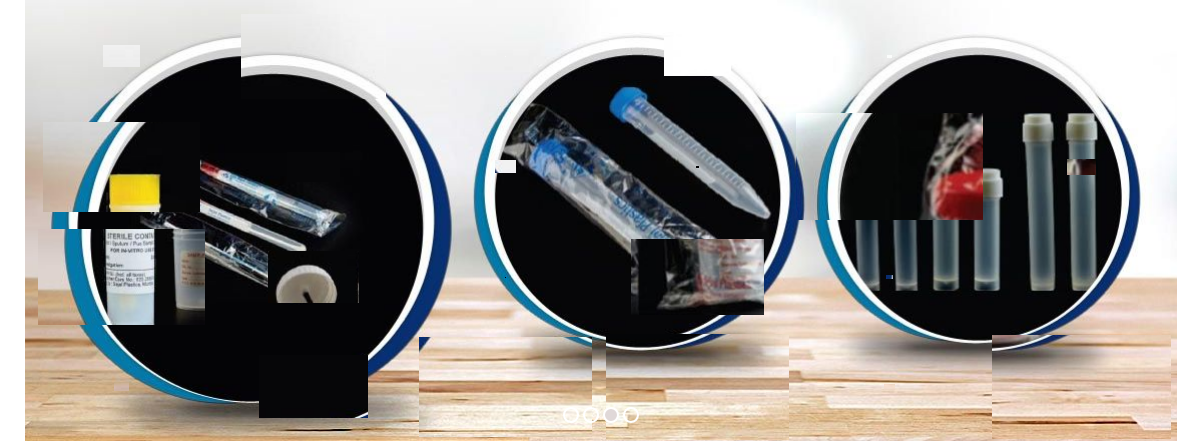Use the details in the image to answer the question thoroughly: 
What is the material of the surface on which the products are placed?

According to the caption, the medical disposable products are set on a wooden surface, which provides context to the products' medical and laboratory uses.